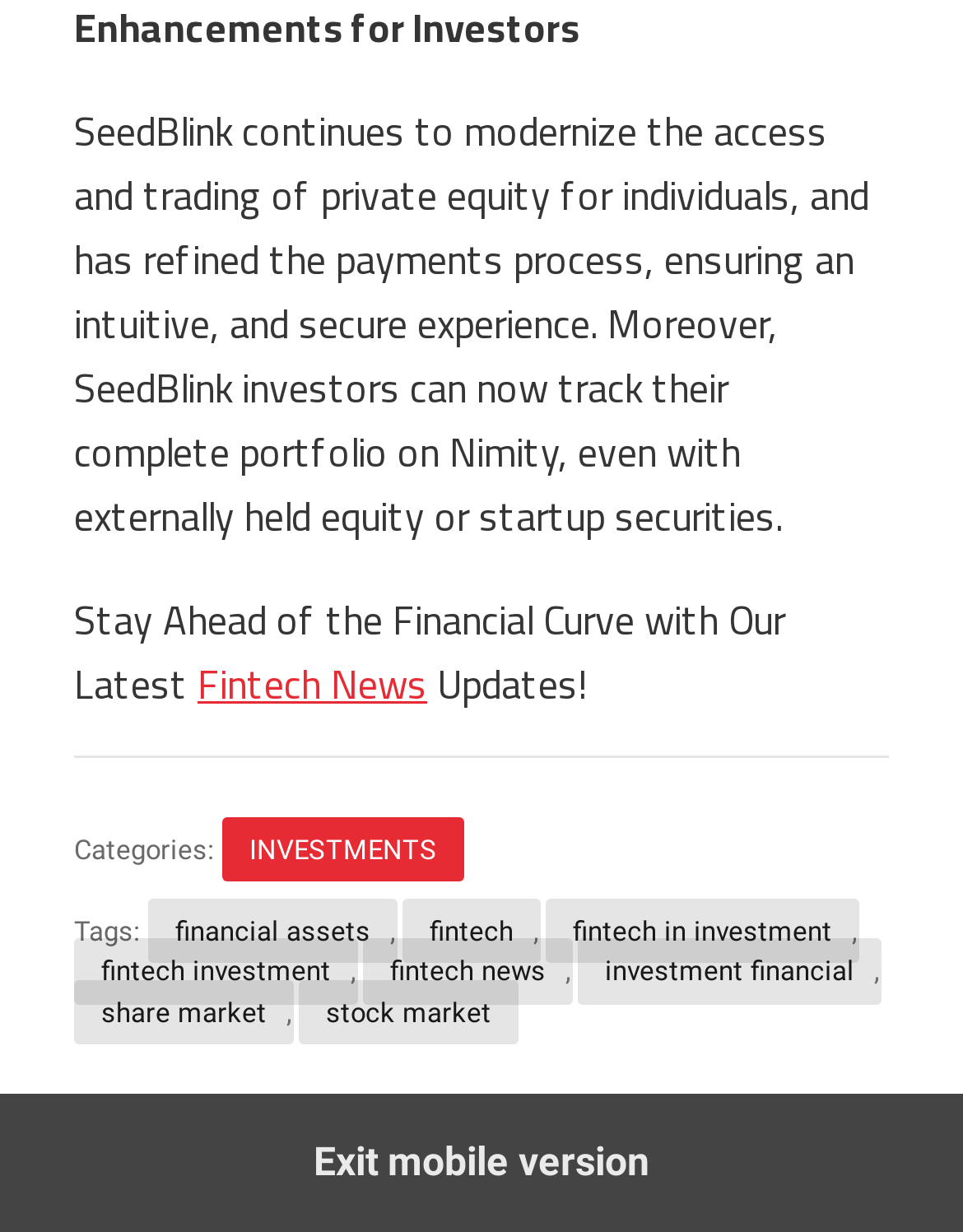Please give the bounding box coordinates of the area that should be clicked to fulfill the following instruction: "Read fintech news". The coordinates should be in the format of four float numbers from 0 to 1, i.e., [left, top, right, bottom].

[0.205, 0.524, 0.444, 0.584]